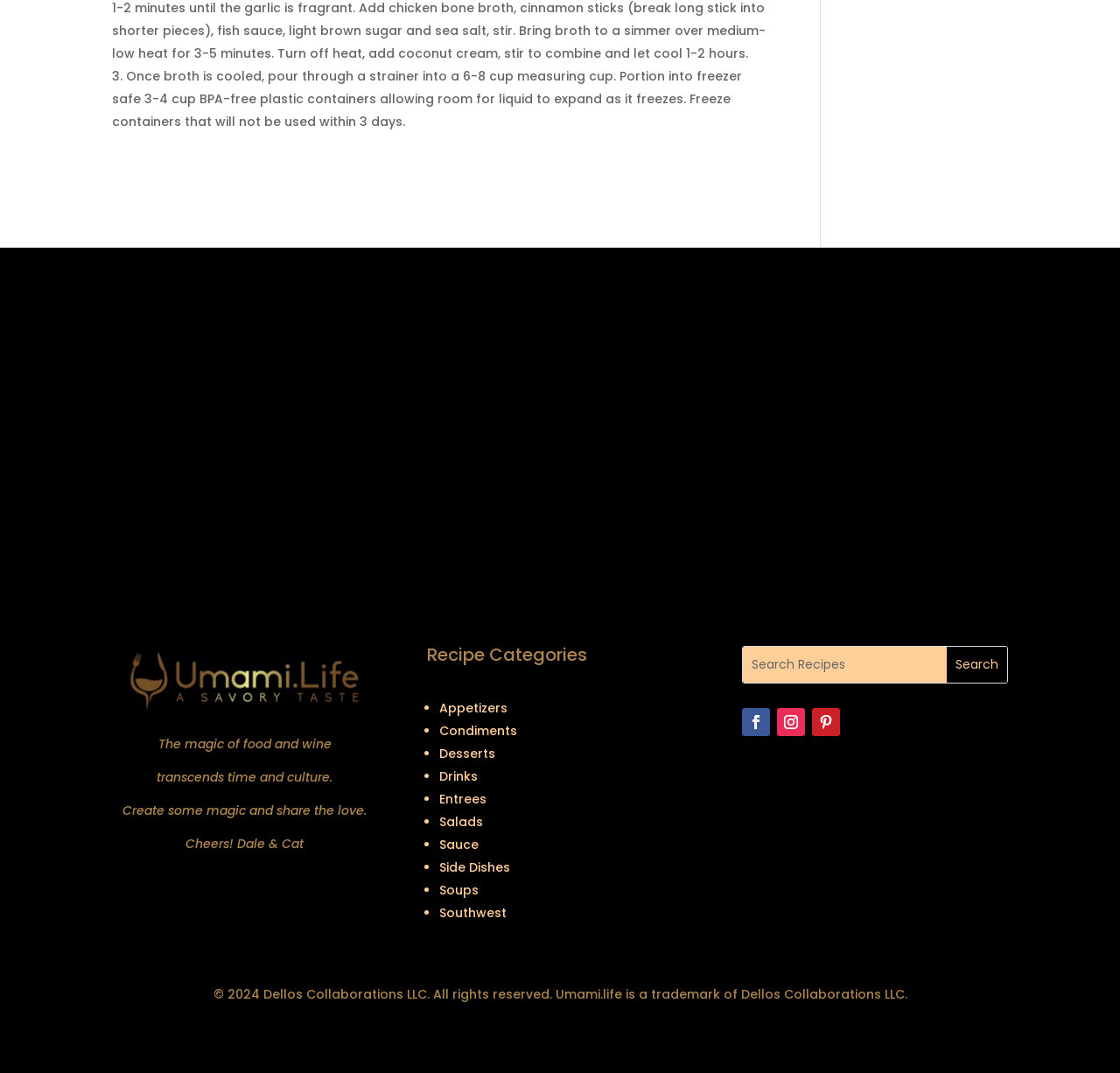Identify the bounding box coordinates of the element to click to follow this instruction: 'Click the 'About Us' link'. Ensure the coordinates are four float values between 0 and 1, provided as [left, top, right, bottom].

None